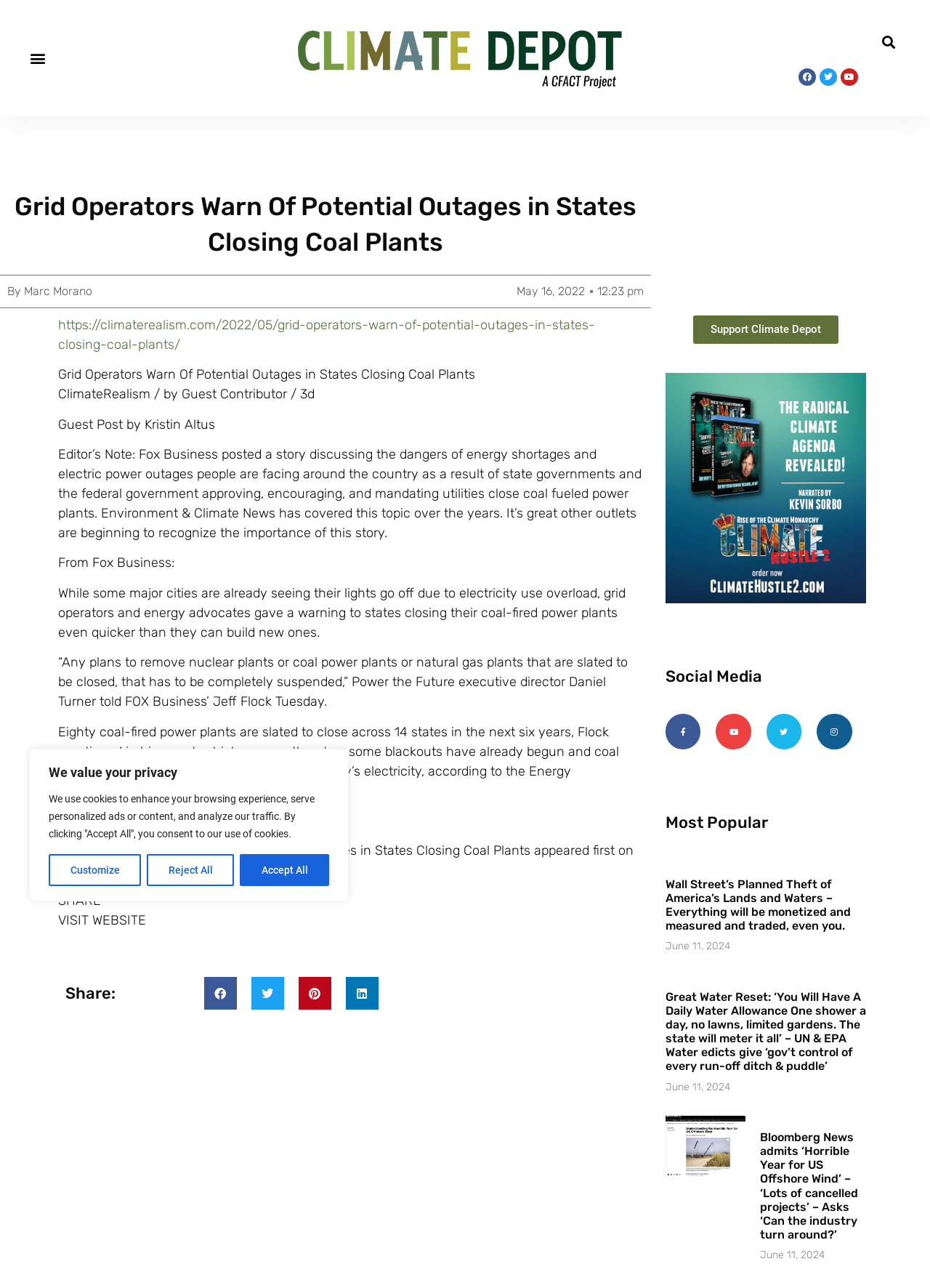Please answer the following question using a single word or phrase: 
What is the website's name?

Climate Depot